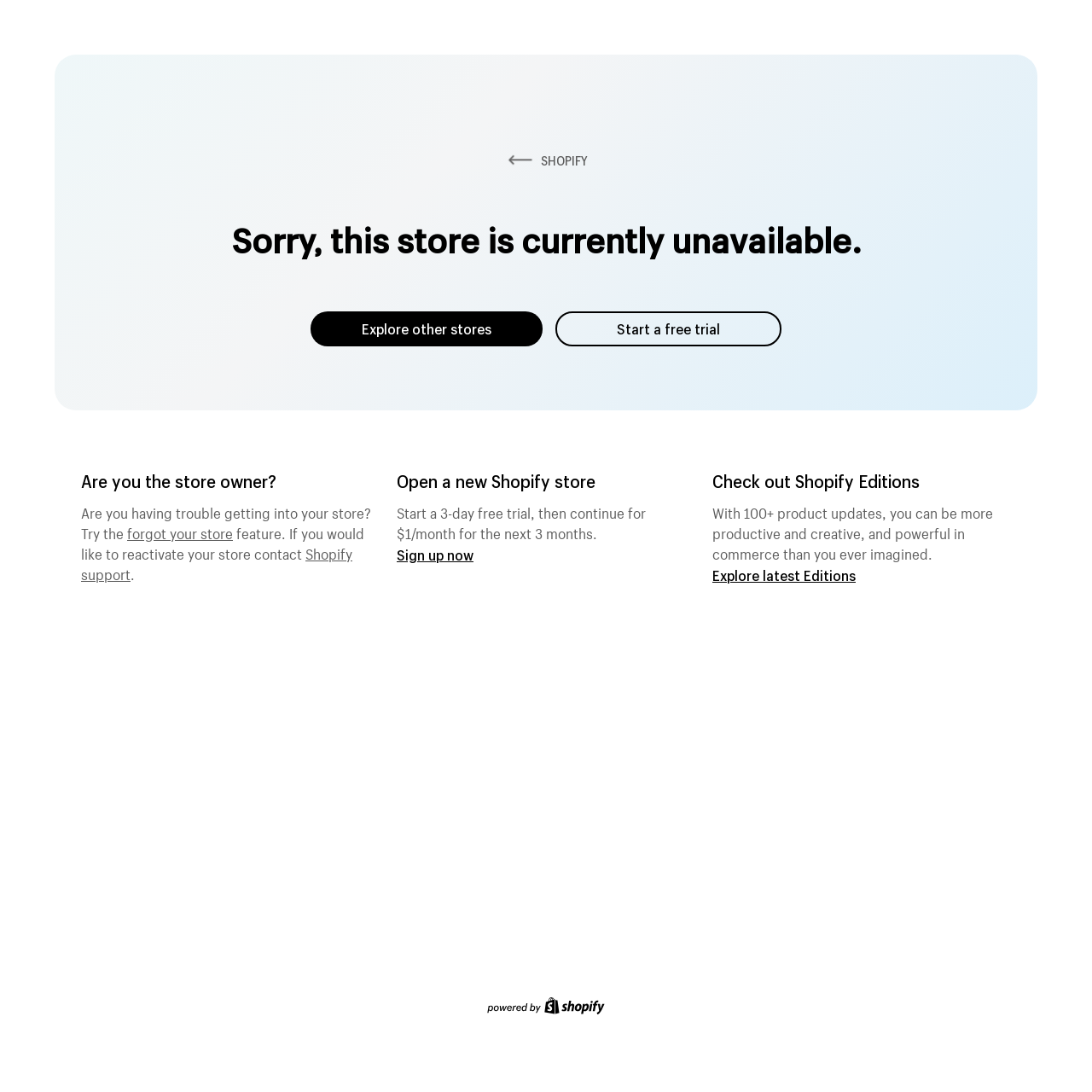Analyze and describe the webpage in a detailed narrative.

The webpage appears to be a Shopify ecommerce platform page. At the top, there is a prominent link to "SHOPIFY" accompanied by an image, likely the company's logo. Below this, a heading announces that the store is currently unavailable. 

To the right of this heading, there are two links: "Explore other stores" and "Start a free trial". 

Further down, a section targets the store owner, asking if they are having trouble accessing their store. This section provides a link to reset the store password and contact Shopify support. 

Adjacent to this section, an invitation to open a new Shopify store is presented, highlighting a 3-day free trial and a discounted monthly rate for the next three months. A "Sign up now" link is provided. 

On the right side of the page, a section promotes Shopify Editions, a collection of product updates that can enhance productivity, creativity, and commerce. A link to "Explore latest Editions" is offered. 

At the bottom of the page, there is a content information section containing an image, likely a footer element.